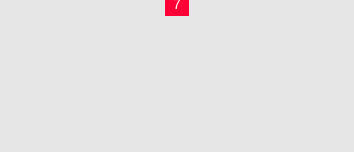Use a single word or phrase to answer the following:
What is the purpose of the icon?

Indicator or notification